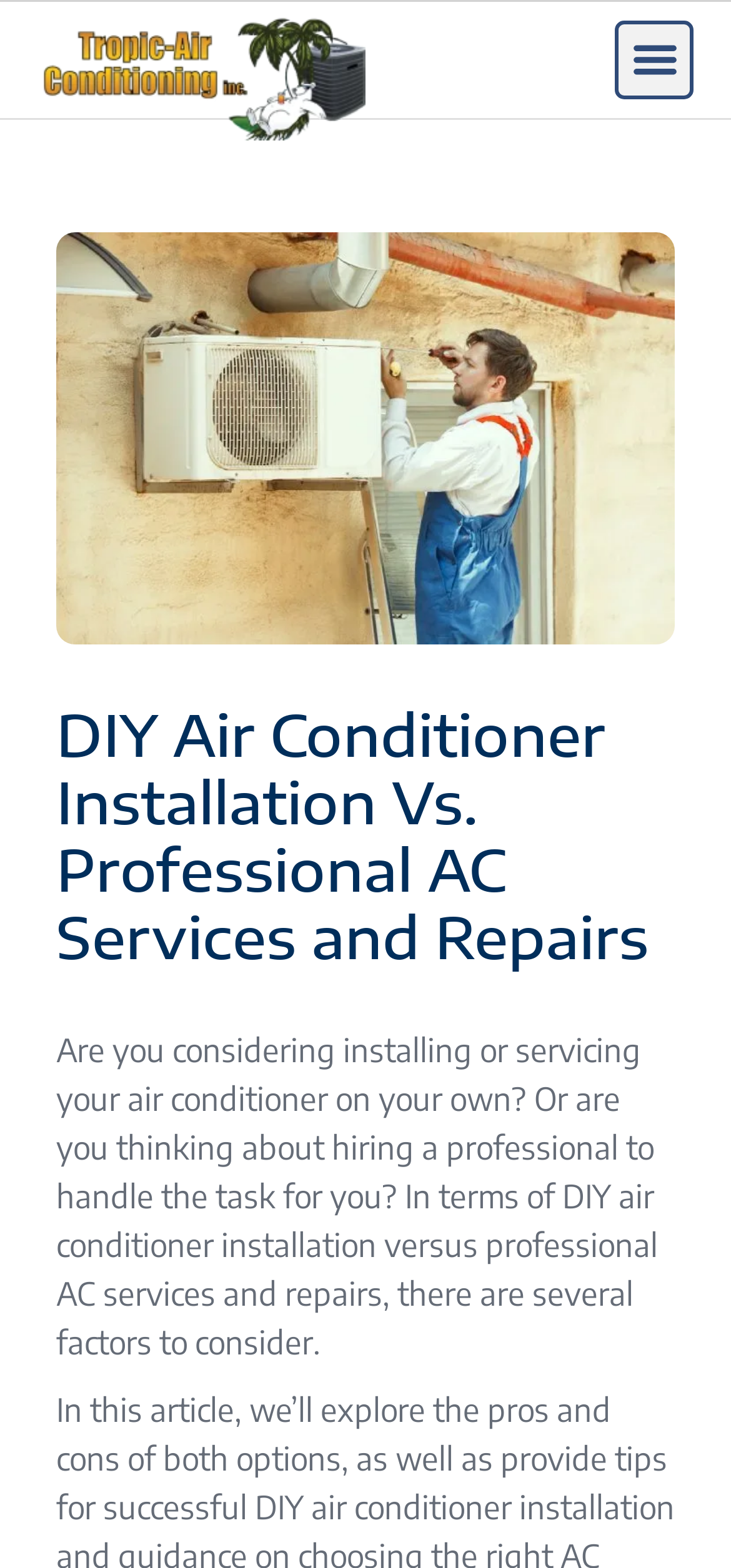Identify and extract the heading text of the webpage.

DIY Air Conditioner Installation Vs. Professional AC Services and Repairs